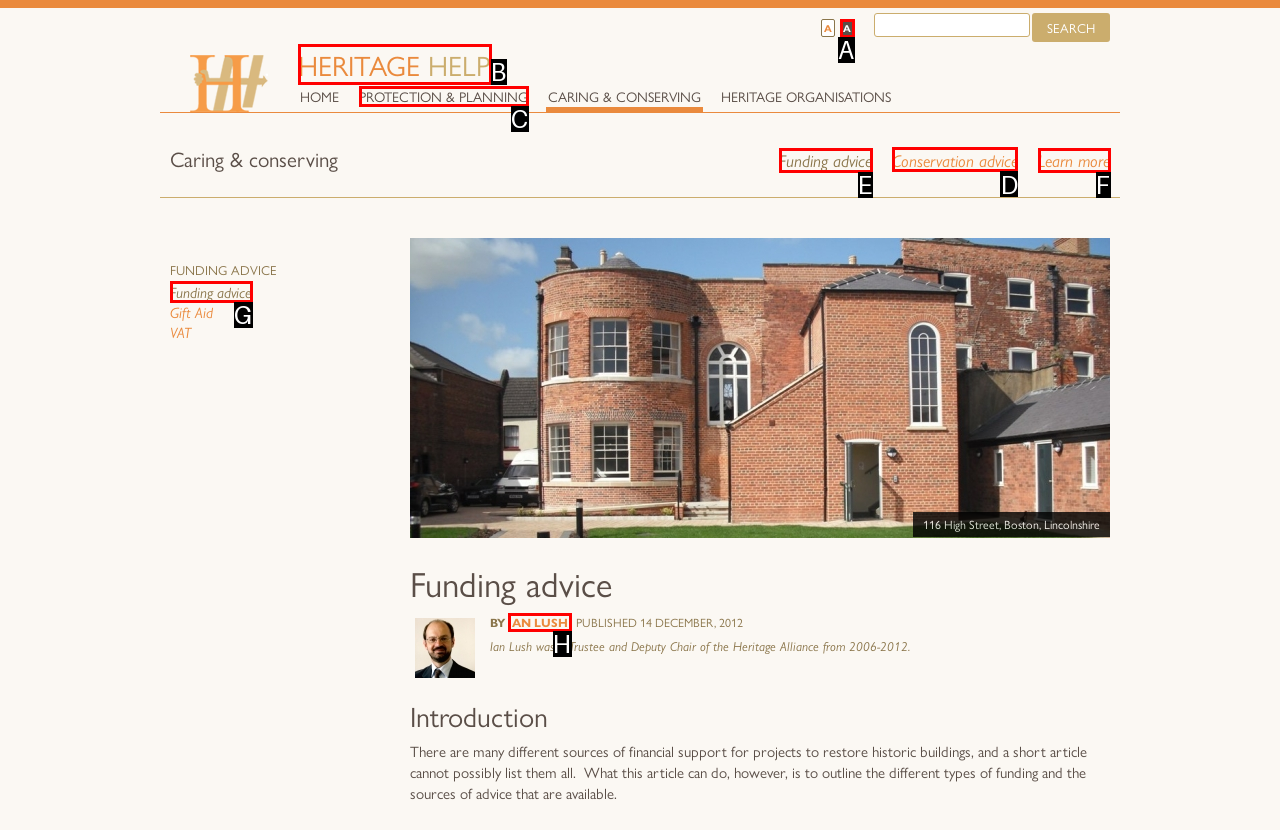For the task: Learn more about conservation advice, identify the HTML element to click.
Provide the letter corresponding to the right choice from the given options.

D